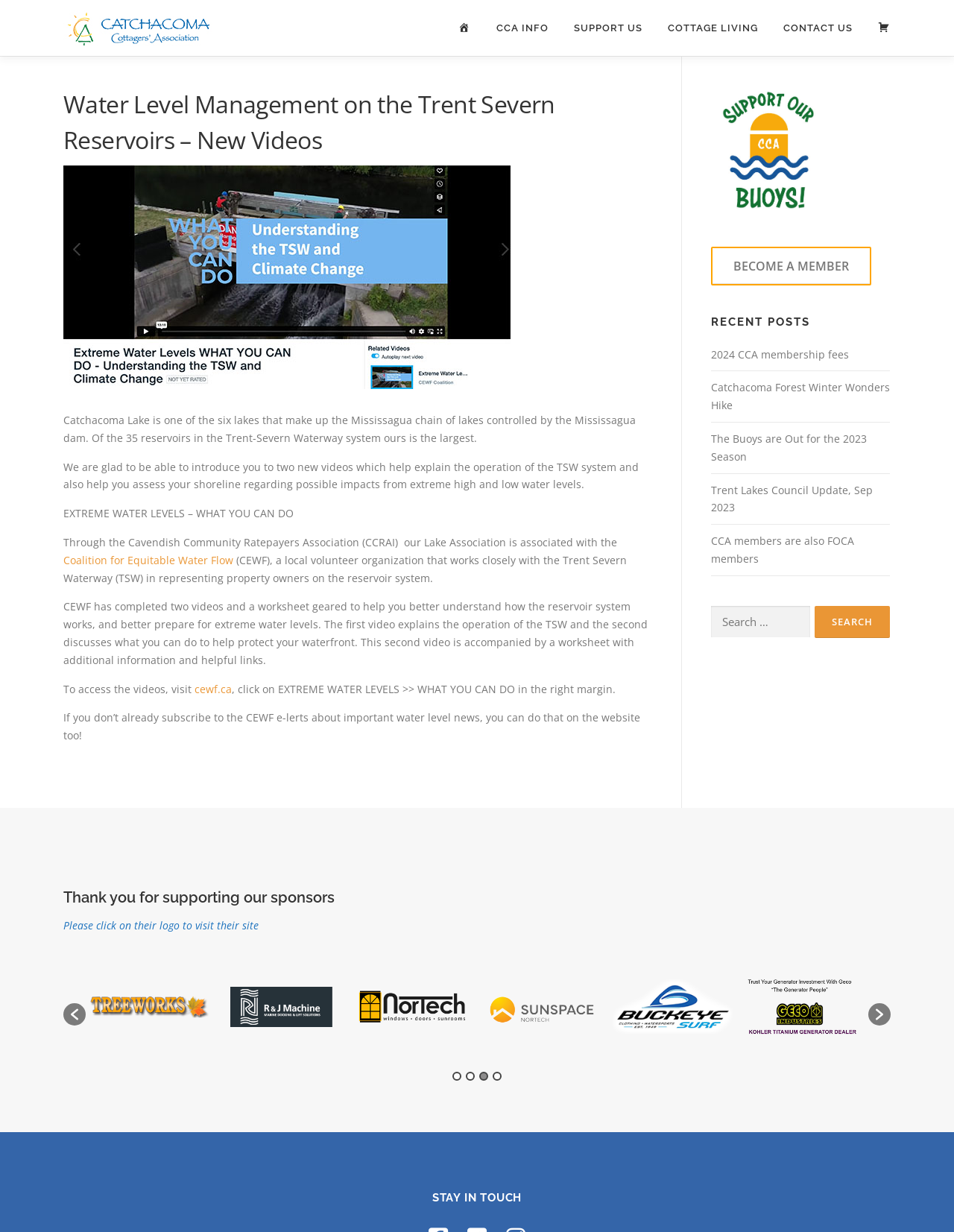What can be found on the CEWF website?
Carefully analyze the image and provide a detailed answer to the question.

According to the webpage, the CEWF website (cewf.ca) contains two videos and a worksheet that provide information on water level management and help property owners prepare for extreme water levels.